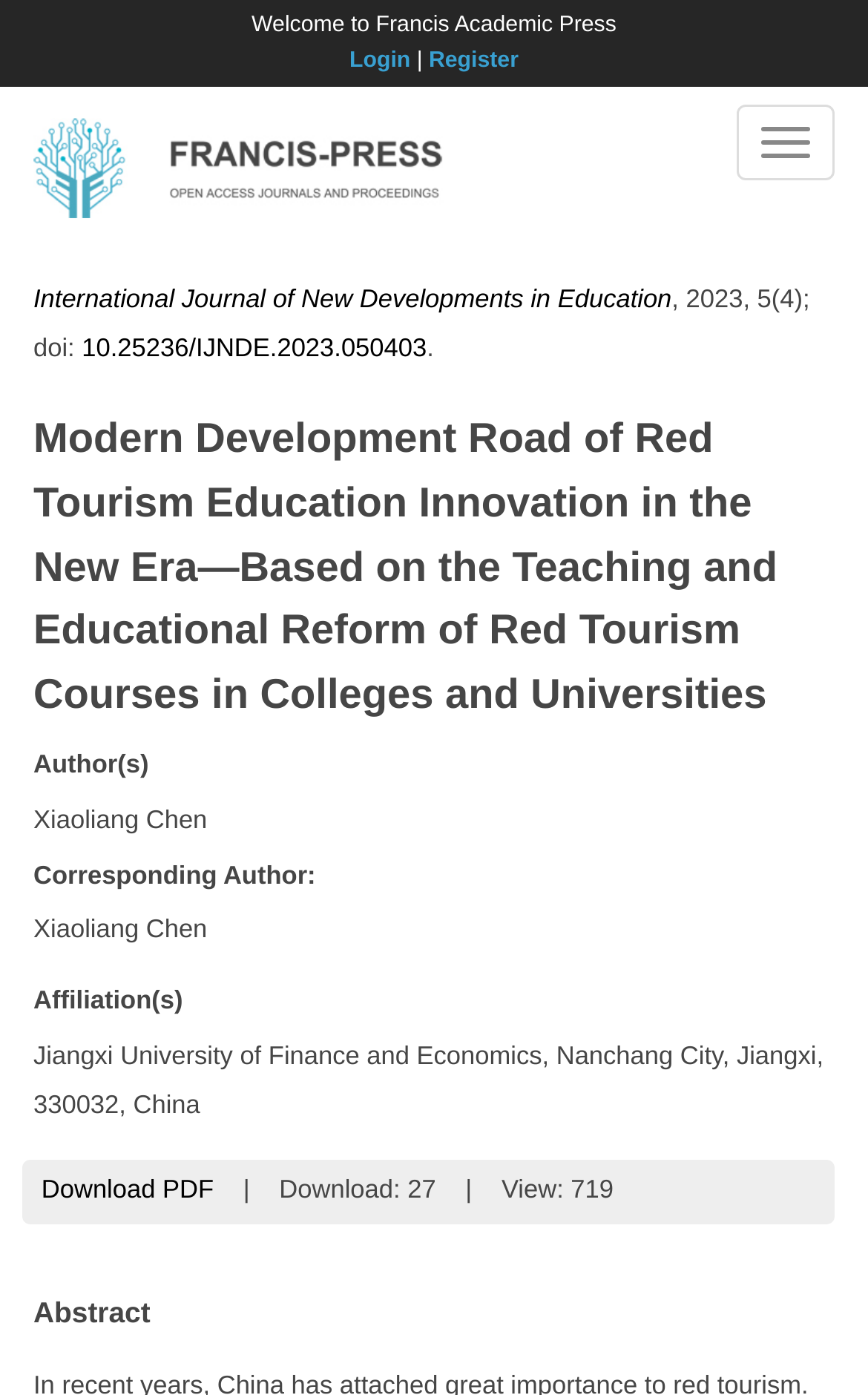How many views does the article have?
Based on the screenshot, respond with a single word or phrase.

719